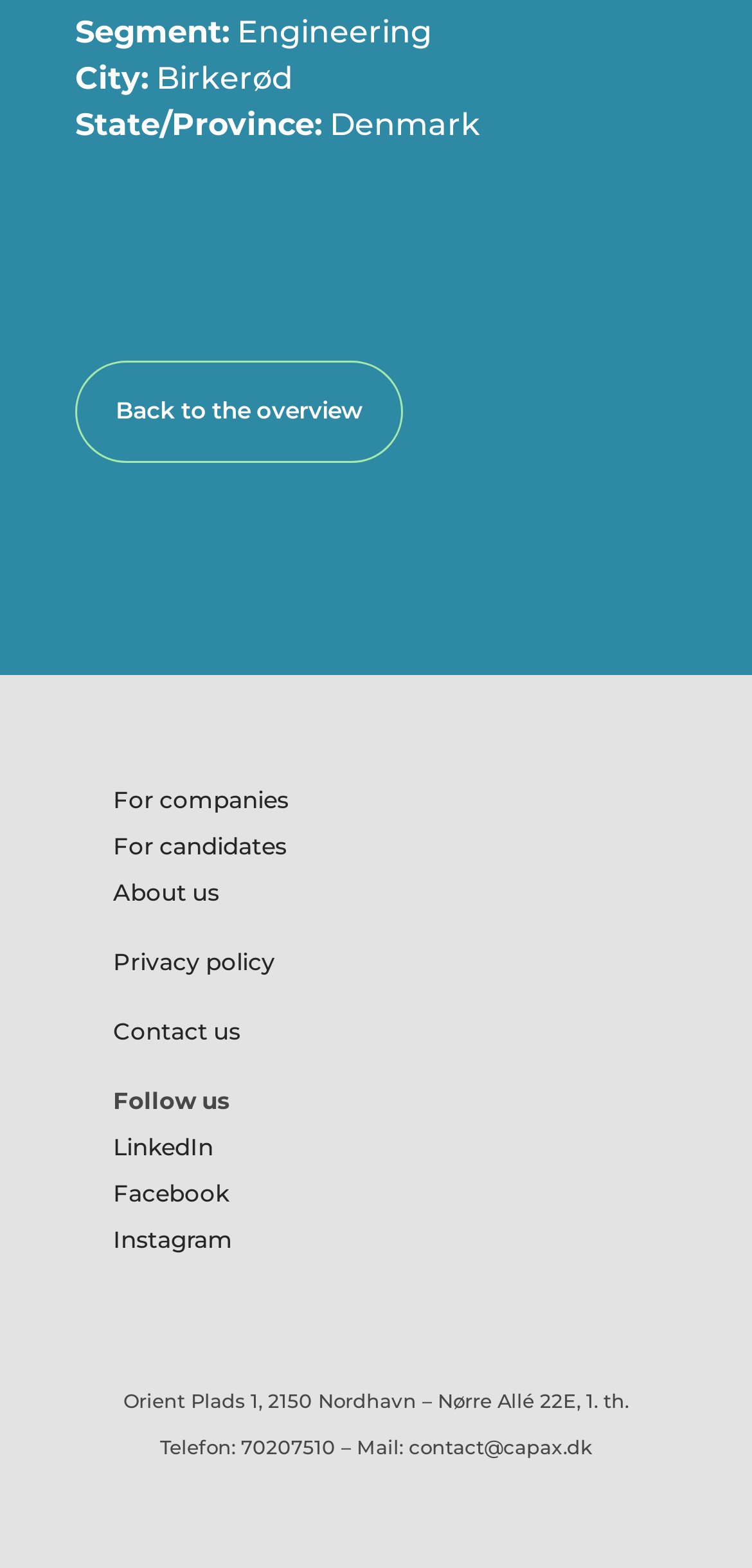Identify the bounding box coordinates for the region to click in order to carry out this instruction: "View for candidates". Provide the coordinates using four float numbers between 0 and 1, formatted as [left, top, right, bottom].

[0.15, 0.531, 0.381, 0.549]